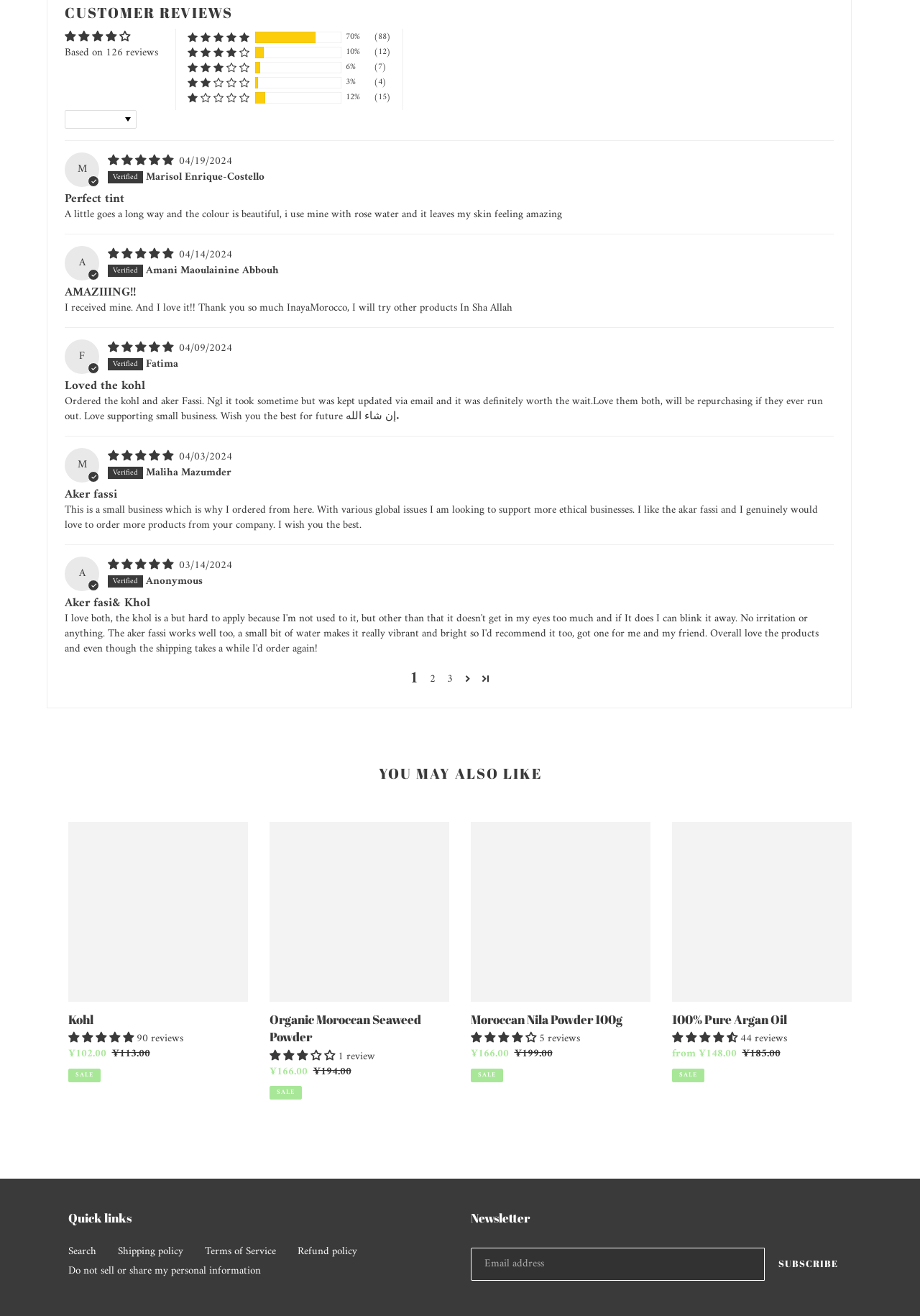Please find the bounding box coordinates of the element that must be clicked to perform the given instruction: "Click the 'Page 2' button". The coordinates should be four float numbers from 0 to 1, i.e., [left, top, right, bottom].

[0.461, 0.51, 0.48, 0.522]